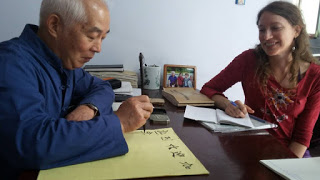Please reply to the following question with a single word or a short phrase:
What is the woman opposite Dr. Zhao doing?

watching enthusiastically